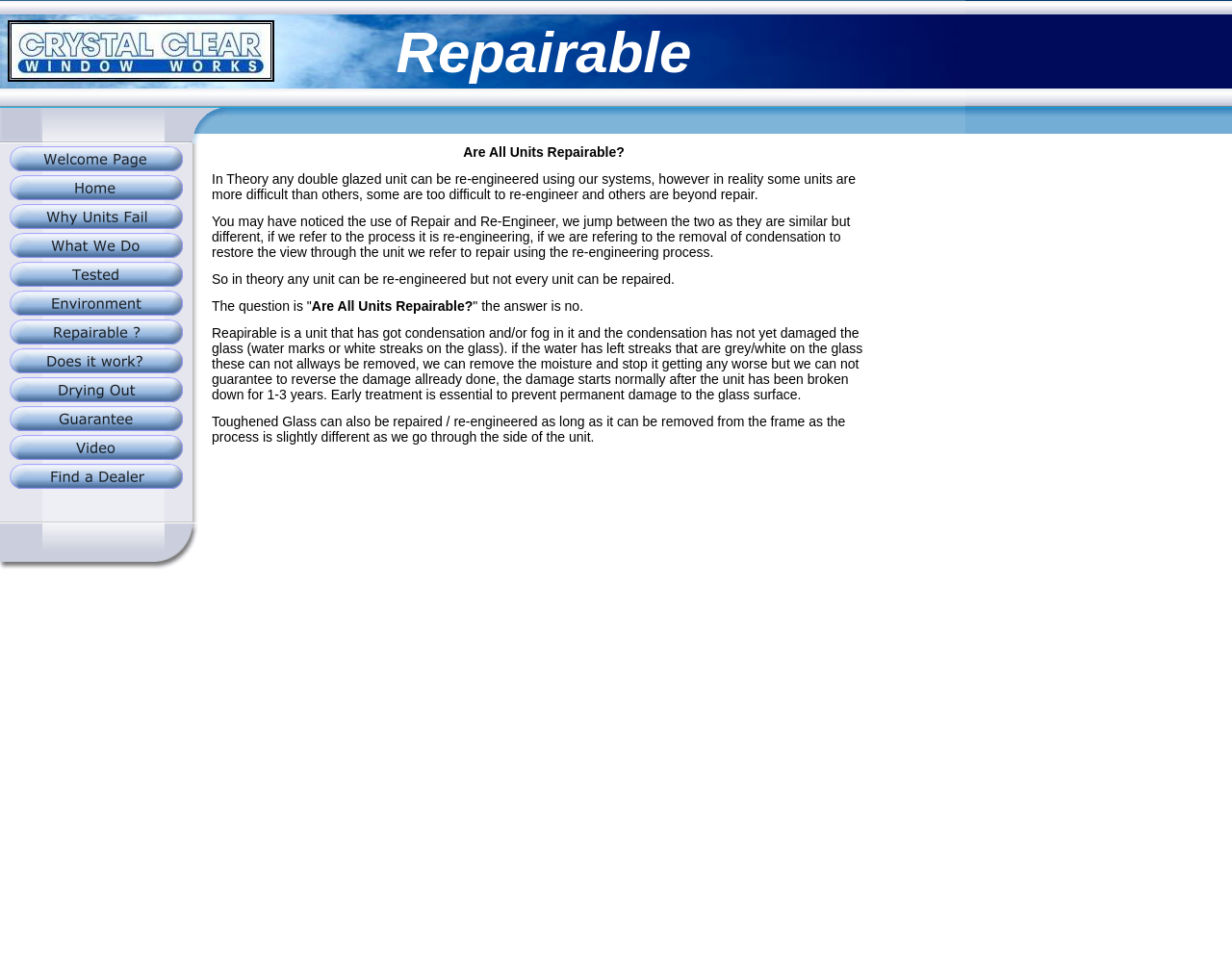Give a short answer to this question using one word or a phrase:
Can all double glazed units be re-engineered?

In theory, yes